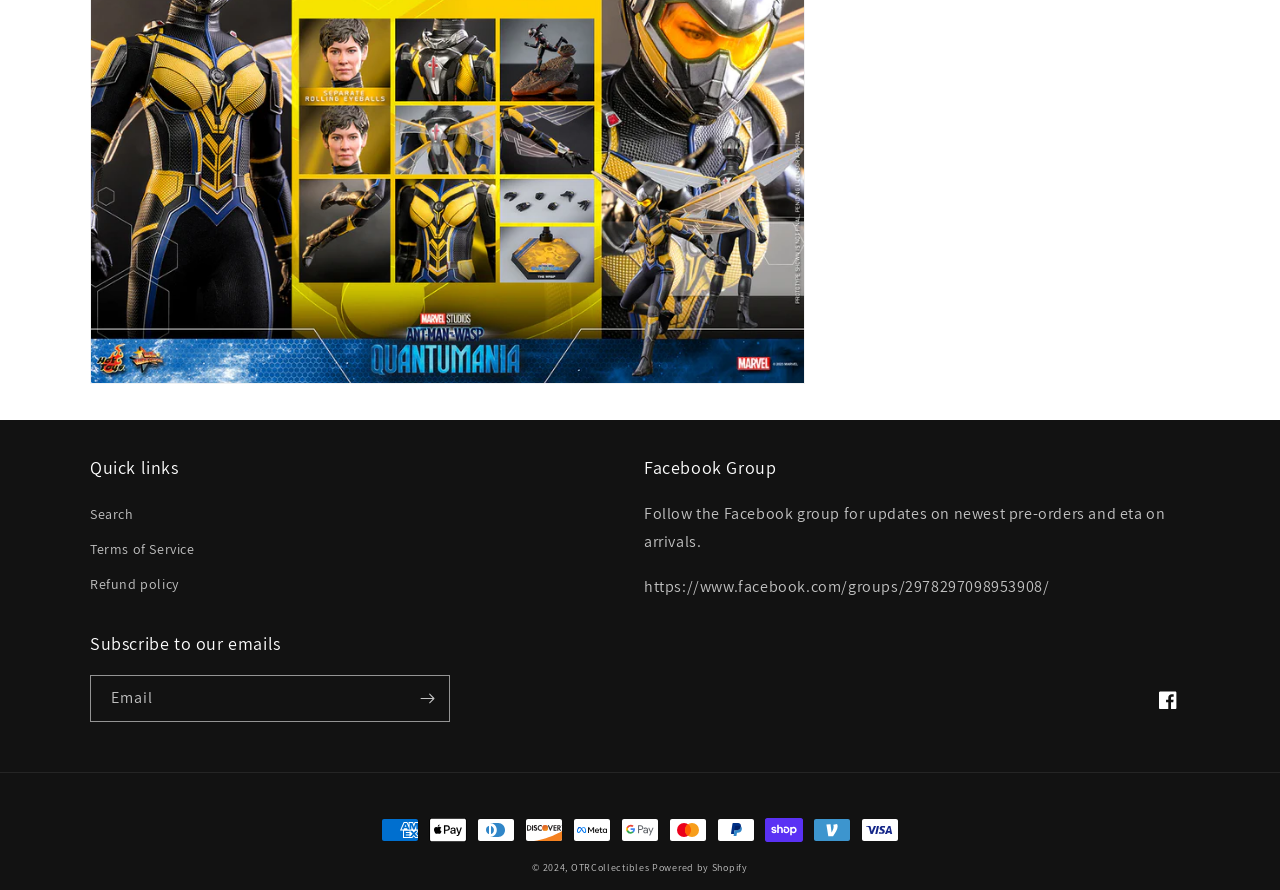Provide the bounding box coordinates of the HTML element this sentence describes: "Refund policy". The bounding box coordinates consist of four float numbers between 0 and 1, i.e., [left, top, right, bottom].

[0.07, 0.637, 0.14, 0.677]